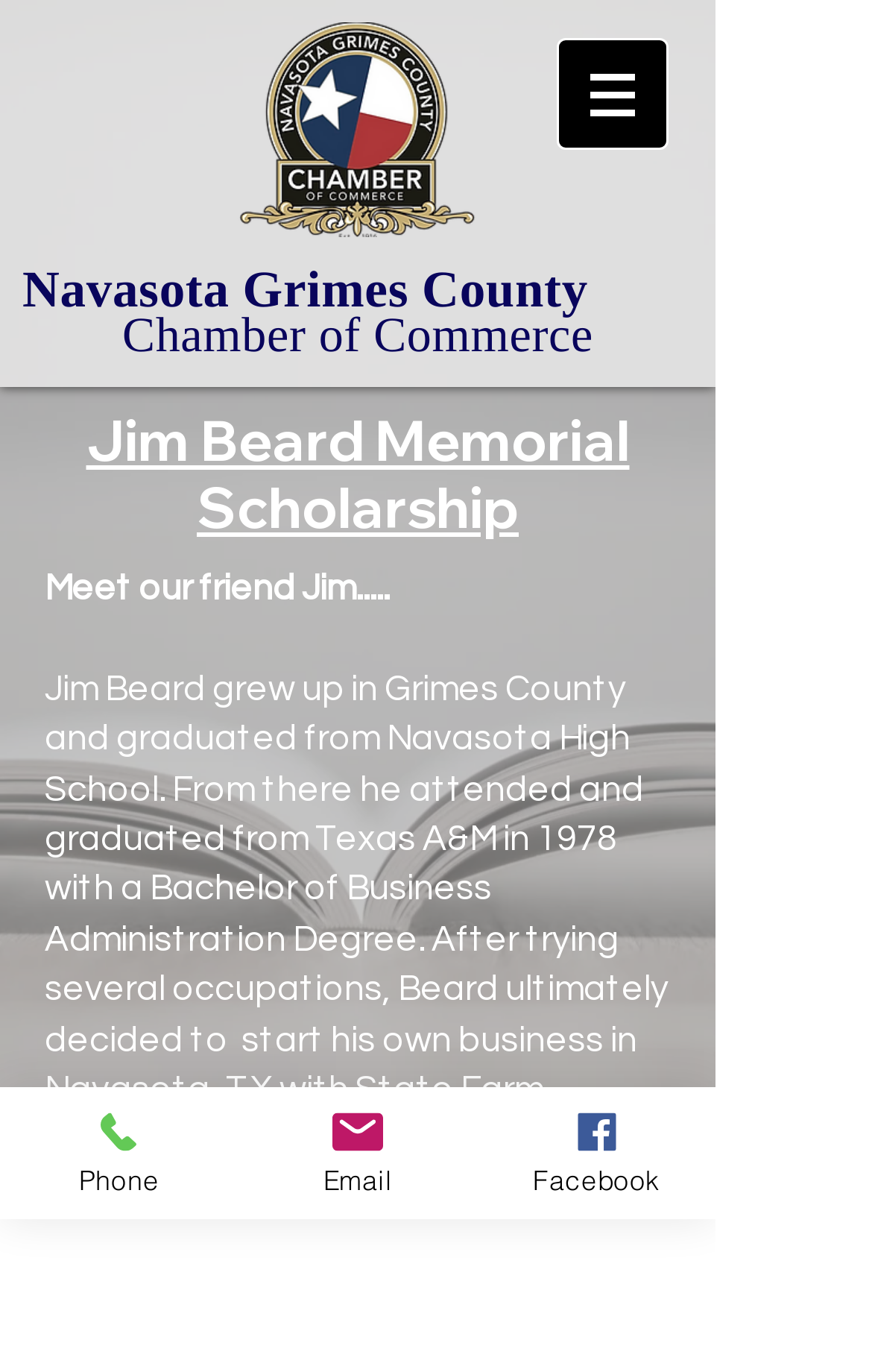Please use the details from the image to answer the following question comprehensively:
What is the location of the phone link?

The phone link has a bounding box coordinate of [0.0, 0.792, 0.274, 0.889], which indicates that it is located at the bottom left of the webpage.